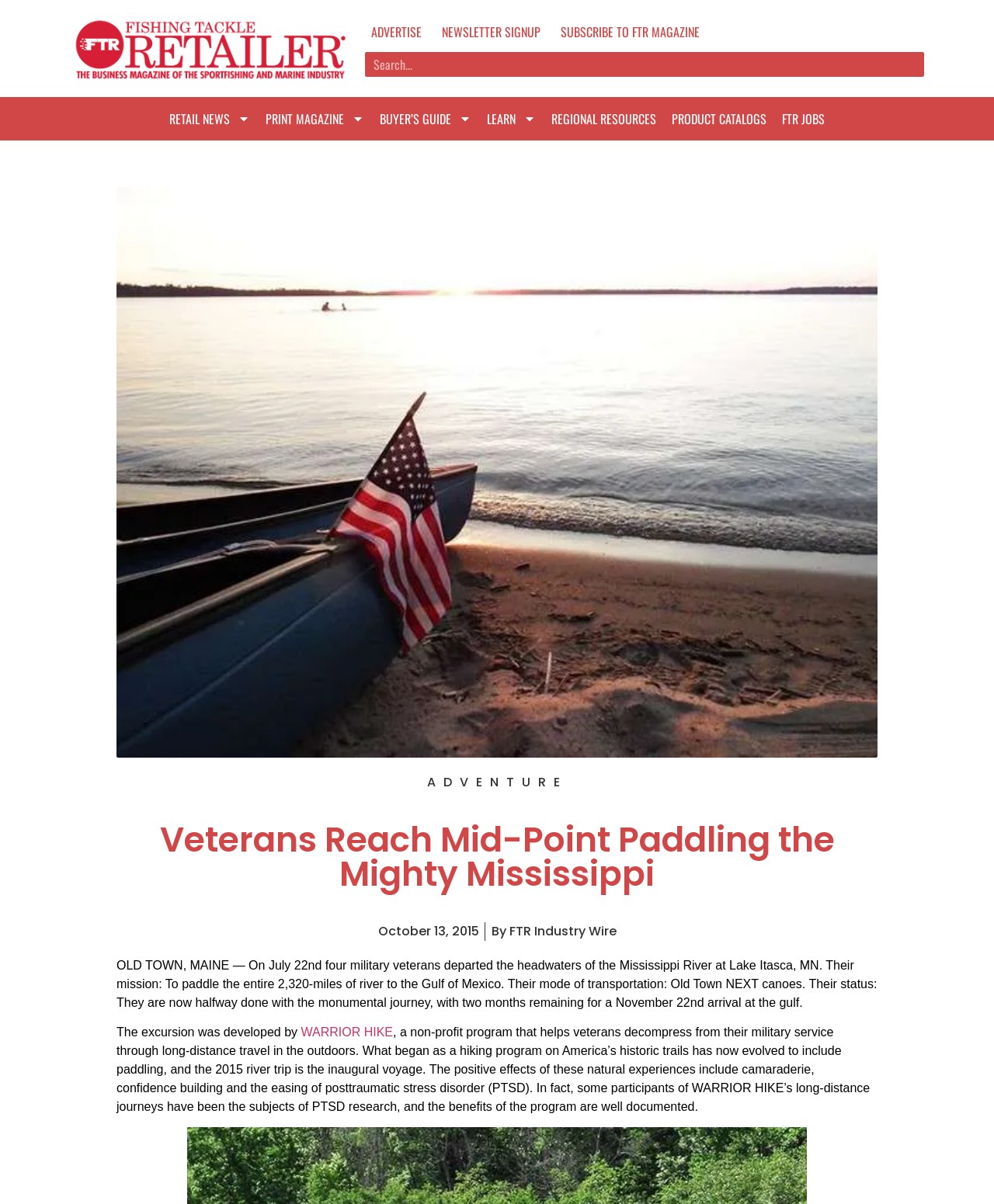How many miles of river will the veterans paddle?
Kindly give a detailed and elaborate answer to the question.

I found the answer by reading the article, which states that the veterans' mission is to paddle the entire 2,320 miles of river from Lake Itasca to the Gulf of Mexico.